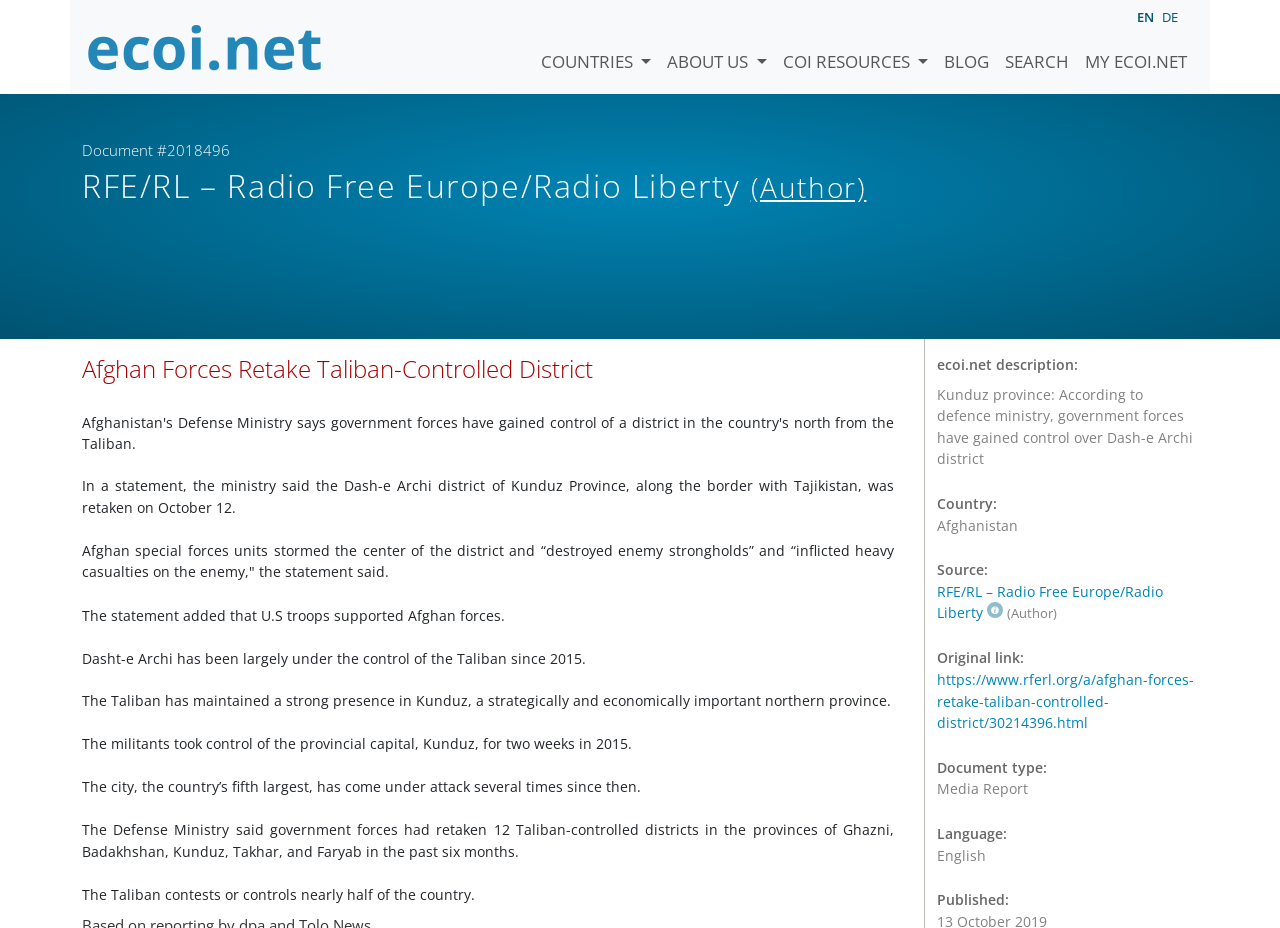Write an elaborate caption that captures the essence of the webpage.

The webpage appears to be a news article from RFE/RL – Radio Free Europe/Radio Liberty, with the title "Afghan Forces Retake Taliban-Controlled District". At the top of the page, there is a navigation menu with links to "COUNTRIES", "ABOUT US", "COI RESOURCES", "BLOG", "SEARCH", and "MY ECOI.NET". Below the navigation menu, there is a language selection dropdown with options for English, German, and other languages.

The main content of the page is divided into two sections. On the left side, there is a heading with the title of the article, followed by several paragraphs of text describing the situation in Kunduz province, Afghanistan. The text explains that government forces have gained control over the Dash-e Archi district, which was previously controlled by the Taliban.

On the right side of the page, there is a sidebar with additional information about the article, including the country (Afghanistan), source (RFE/RL – Radio Free Europe/Radio Liberty), original link, document type (Media Report), language (English), and publication date. There is also an image with the logo of ecoi.net, which appears to be a related website or organization.

Overall, the webpage is focused on providing news and information about the situation in Afghanistan, with a specific focus on the recent developments in Kunduz province.